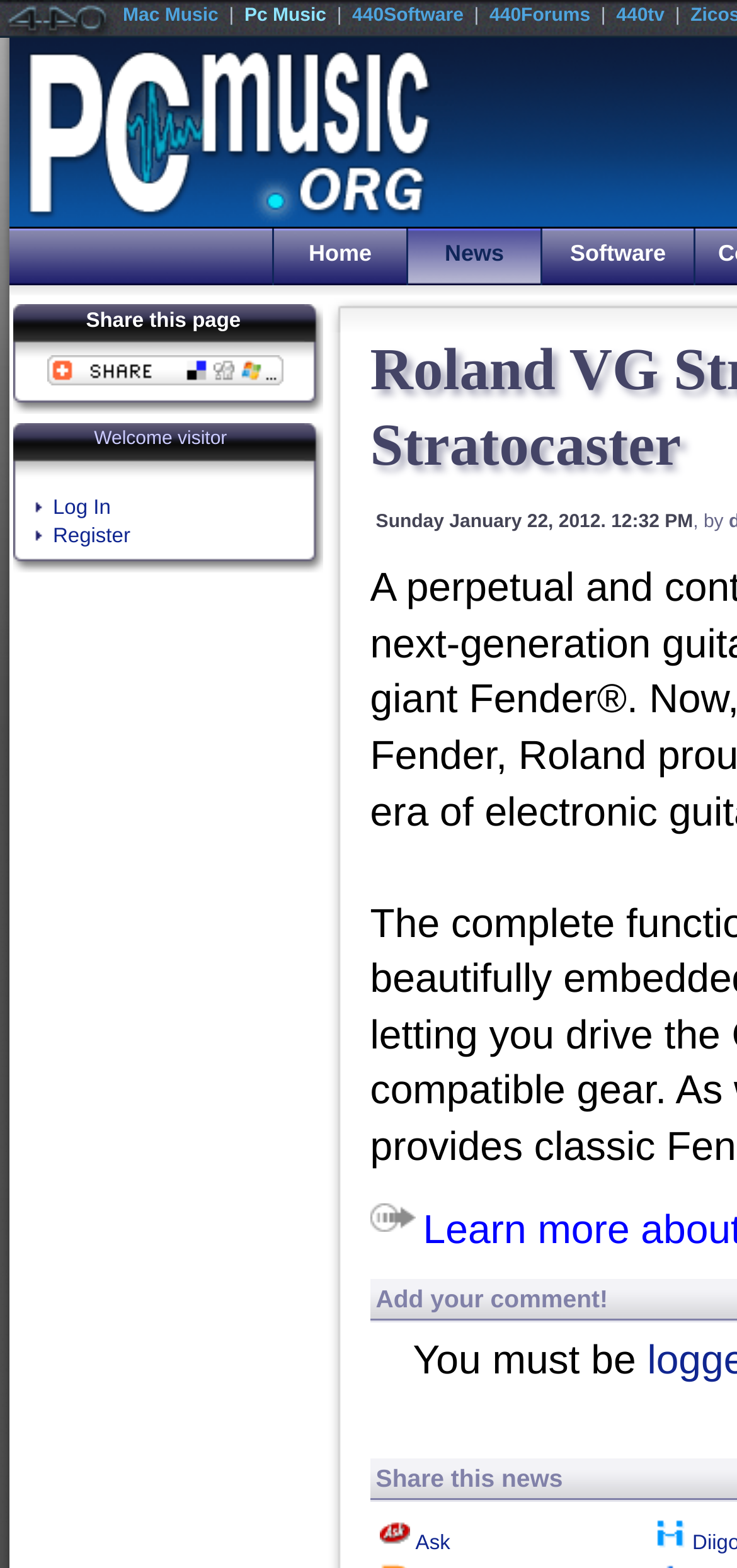Elaborate on the different components and information displayed on the webpage.

The webpage appears to be a news article or blog post about the NAMM 2012 event, specifically focusing on Roland's products, including the VG Stratocaster and GK-Ready Stratocaster.

At the top of the page, there are five links: "Mac Music", "Pc Music", "440Software", "440Forums", and "440tv", which are evenly spaced and aligned horizontally. These links are followed by a table cell containing the "PcMusic" logo, which is an image.

Below the top links, there are three main navigation links: "Home", "News", and "Software", which are also aligned horizontally. The "Software" link has an associated image to its left.

On the right side of the page, there is a section with two links: "Log In" and "Register", which are stacked vertically. Above these links, there is an image.

Towards the bottom of the page, there is a paragraph of text that starts with "You must be", followed by a link that says "Ask".